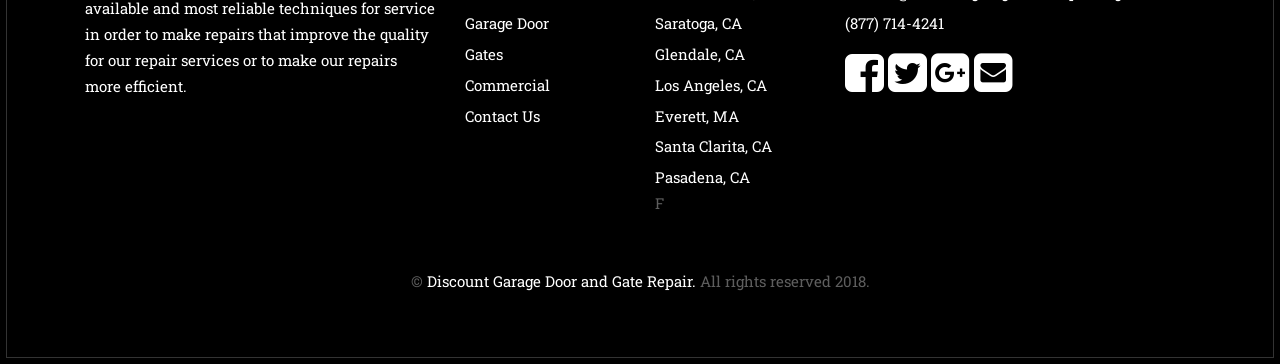Please find the bounding box coordinates in the format (top-left x, top-left y, bottom-right x, bottom-right y) for the given element description. Ensure the coordinates are floating point numbers between 0 and 1. Description: Everett, MA

[0.512, 0.29, 0.577, 0.345]